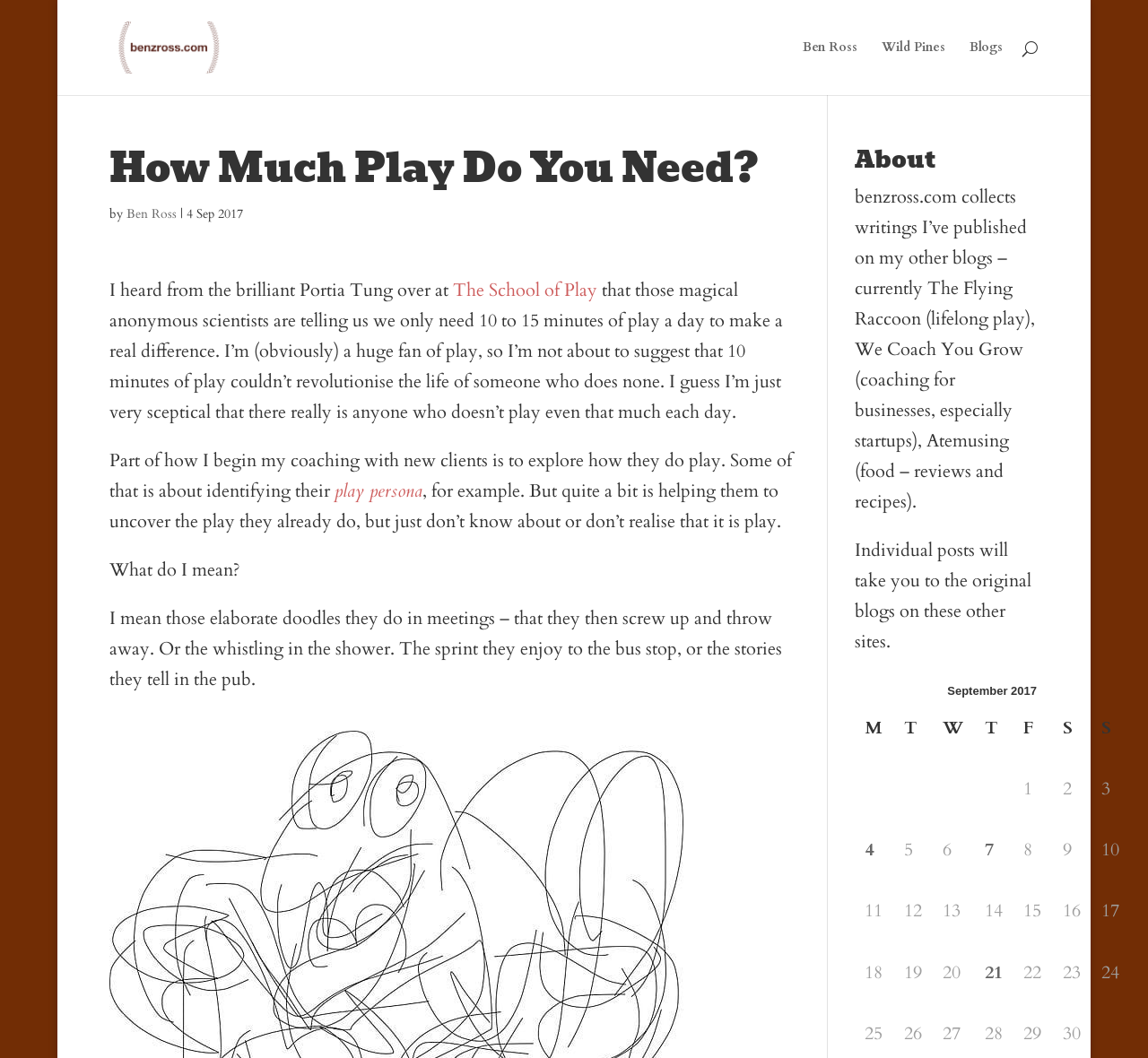Specify the bounding box coordinates of the area to click in order to execute this command: 'read the blog post by Ben Ross'. The coordinates should consist of four float numbers ranging from 0 to 1, and should be formatted as [left, top, right, bottom].

[0.11, 0.194, 0.154, 0.211]